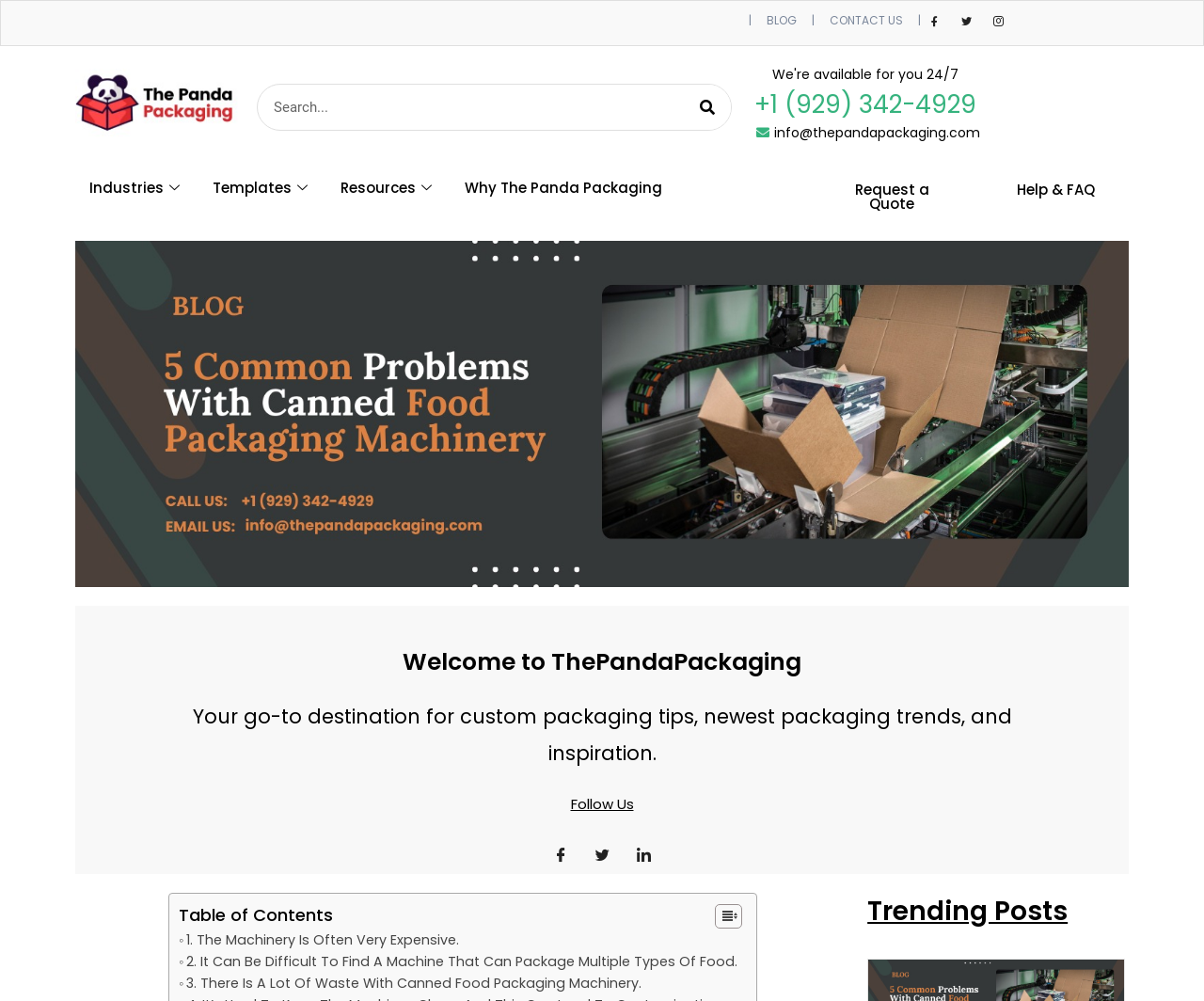Can you determine the bounding box coordinates of the area that needs to be clicked to fulfill the following instruction: "Read the blog"?

[0.637, 0.01, 0.662, 0.031]